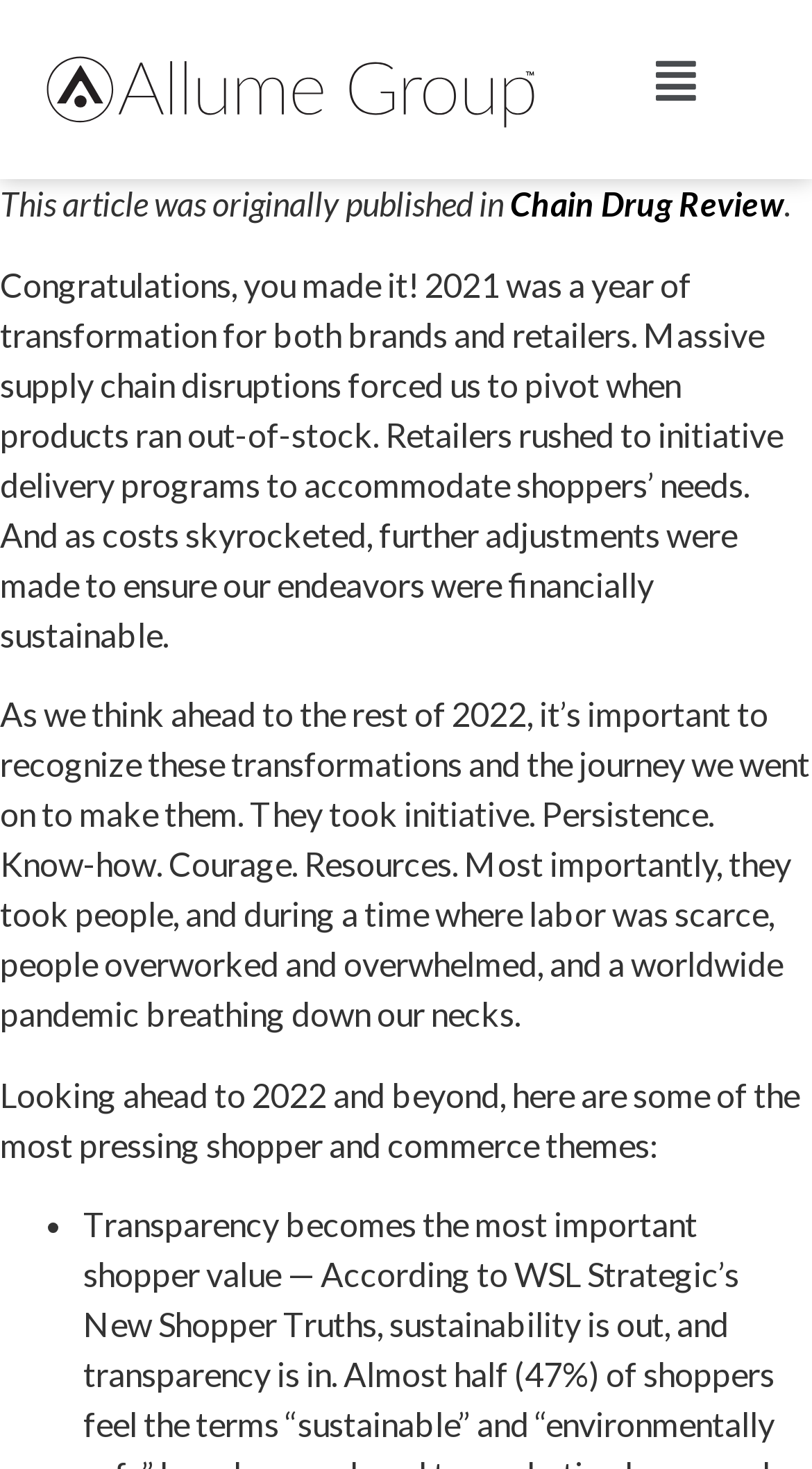How many list markers are there?
Please respond to the question with a detailed and informative answer.

I found this answer by looking at the list marker element with the text '•' which is located below the static text 'Looking ahead to 2022 and beyond, here are some of the most pressing shopper and commerce themes:'.